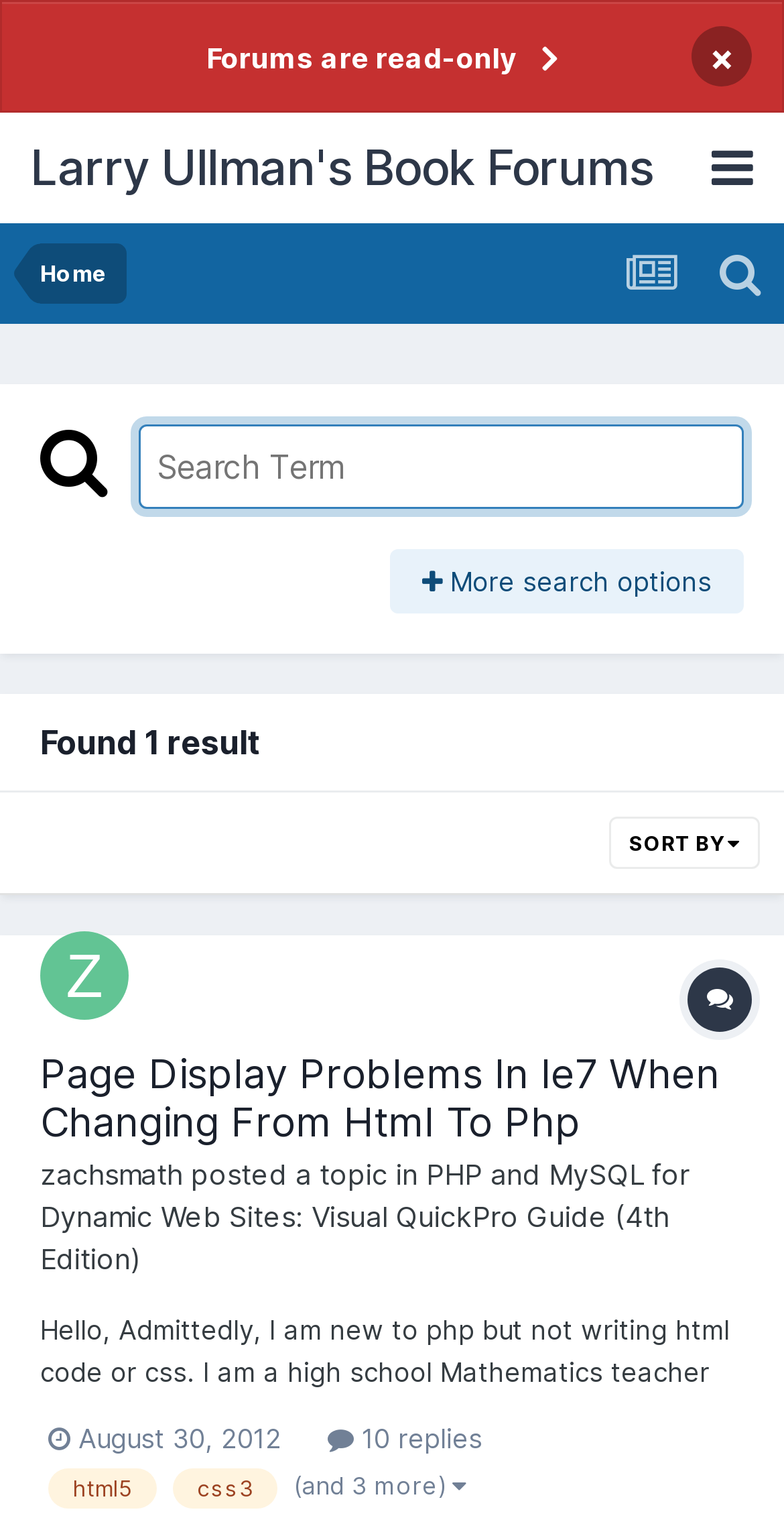Based on the visual content of the image, answer the question thoroughly: What is the book related to the topic?

The answer can be found in the link 'PHP and MySQL for Dynamic Web Sites: Visual QuickPro Guide (4th Edition)' which is located below the topic heading, indicating the book related to the topic.